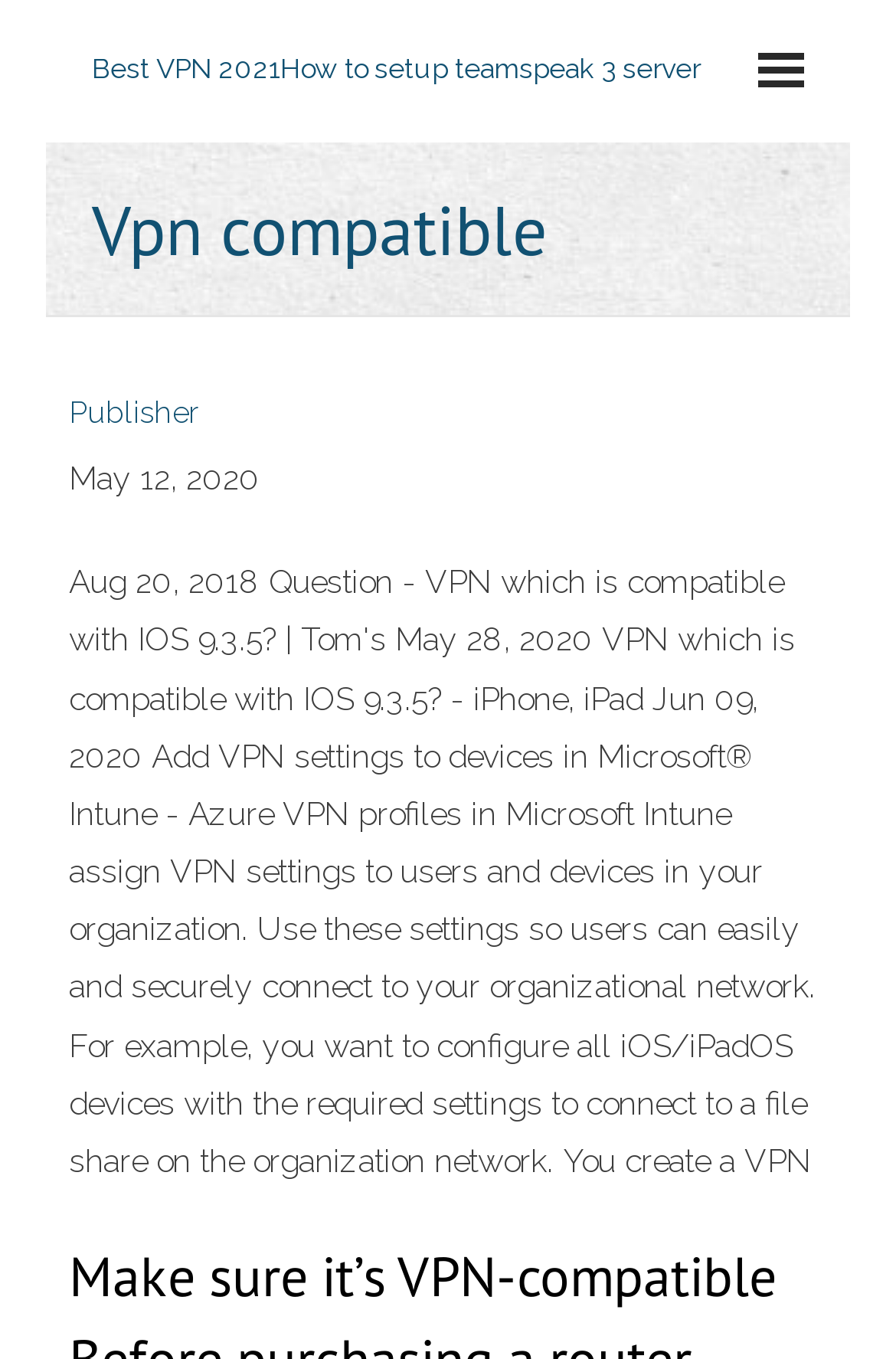What is the topic of the webpage?
Please provide a full and detailed response to the question.

Based on the webpage content, I can see that the webpage is discussing VPN, as there are links and text related to VPN, such as 'Best VPN 2021' and 'Vpn compatible'.